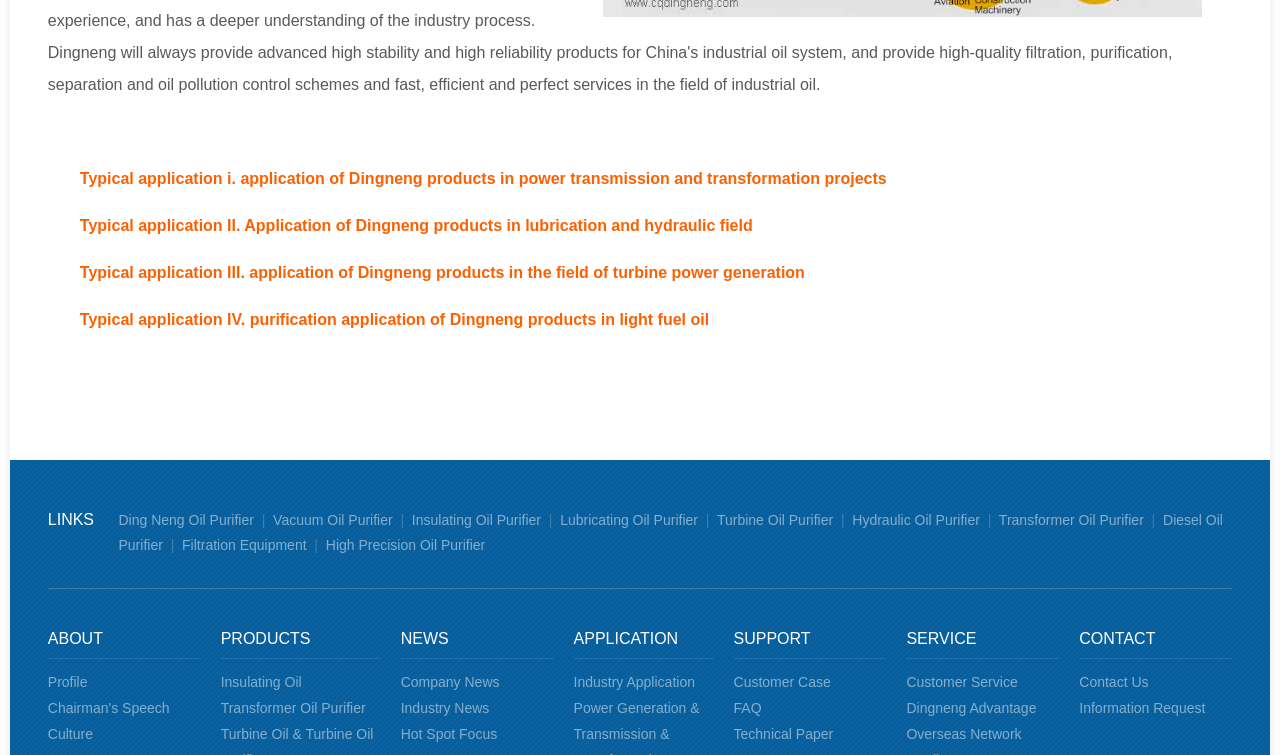Find the bounding box coordinates for the area you need to click to carry out the instruction: "Open the 'Health & Beauty' submenu". The coordinates should be four float numbers between 0 and 1, indicated as [left, top, right, bottom].

None